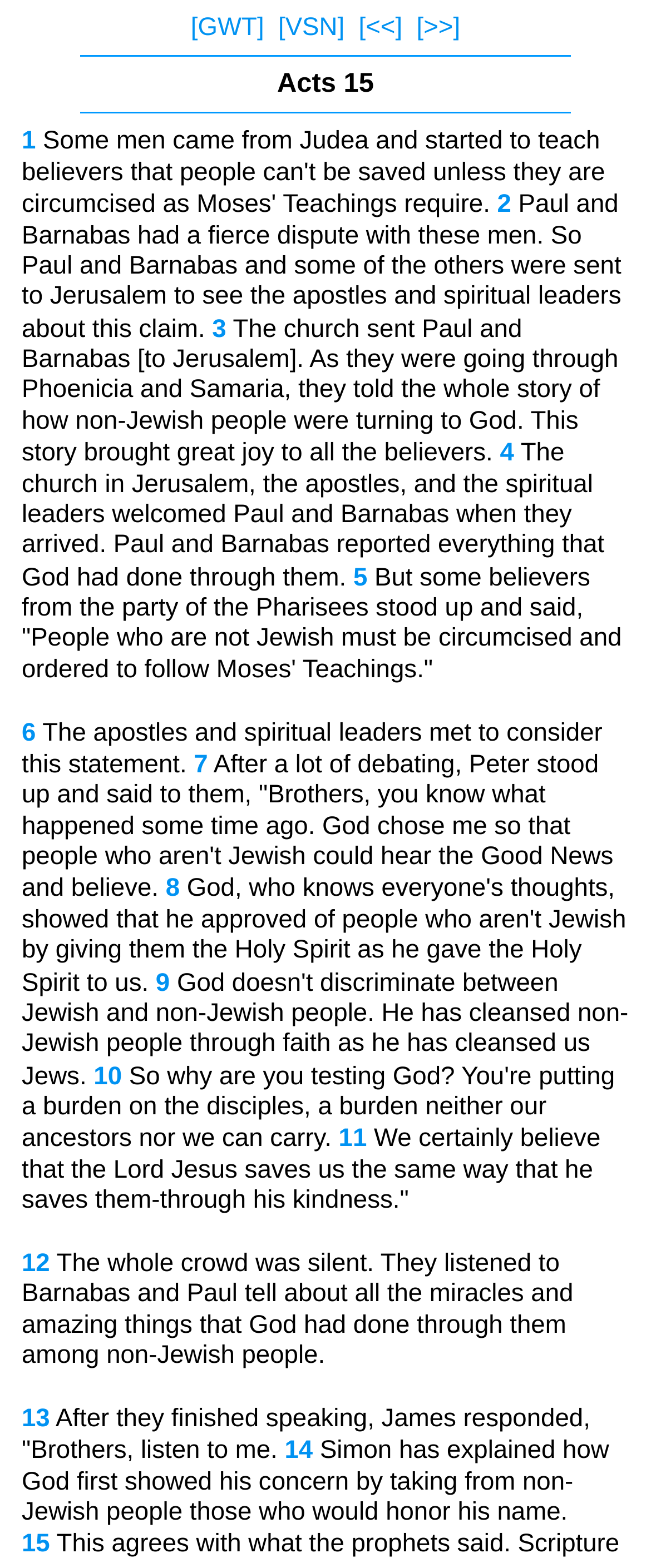Use the details in the image to answer the question thoroughly: 
How many links are there in the webpage?

There are 15 links in the webpage, which are numbered from 1 to 15. These links are scattered throughout the webpage and are used to navigate to different parts of the chapter.